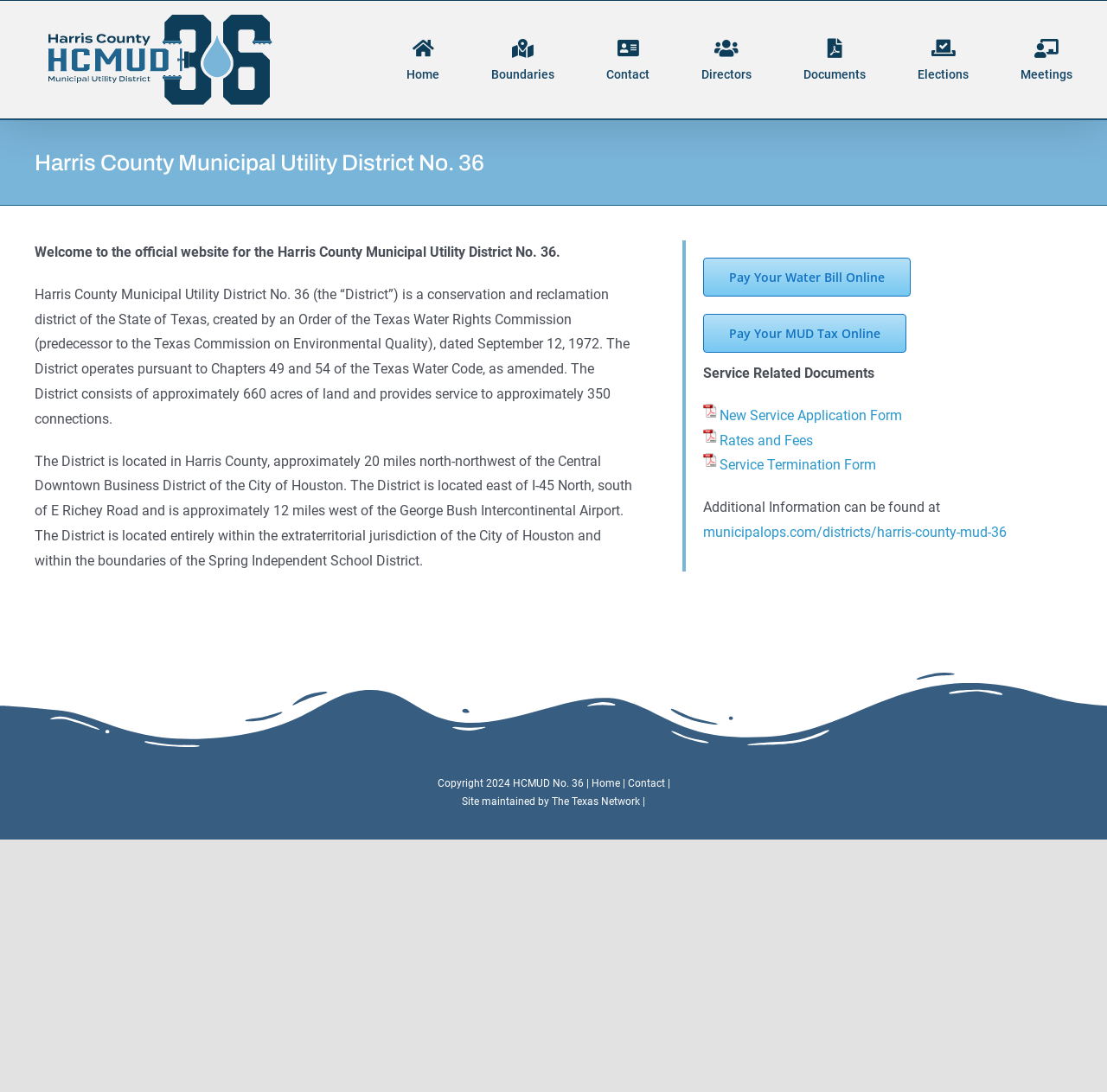Find the bounding box coordinates for the area you need to click to carry out the instruction: "Click the Harris County MUD 36 Logo". The coordinates should be four float numbers between 0 and 1, indicated as [left, top, right, bottom].

[0.031, 0.007, 0.254, 0.102]